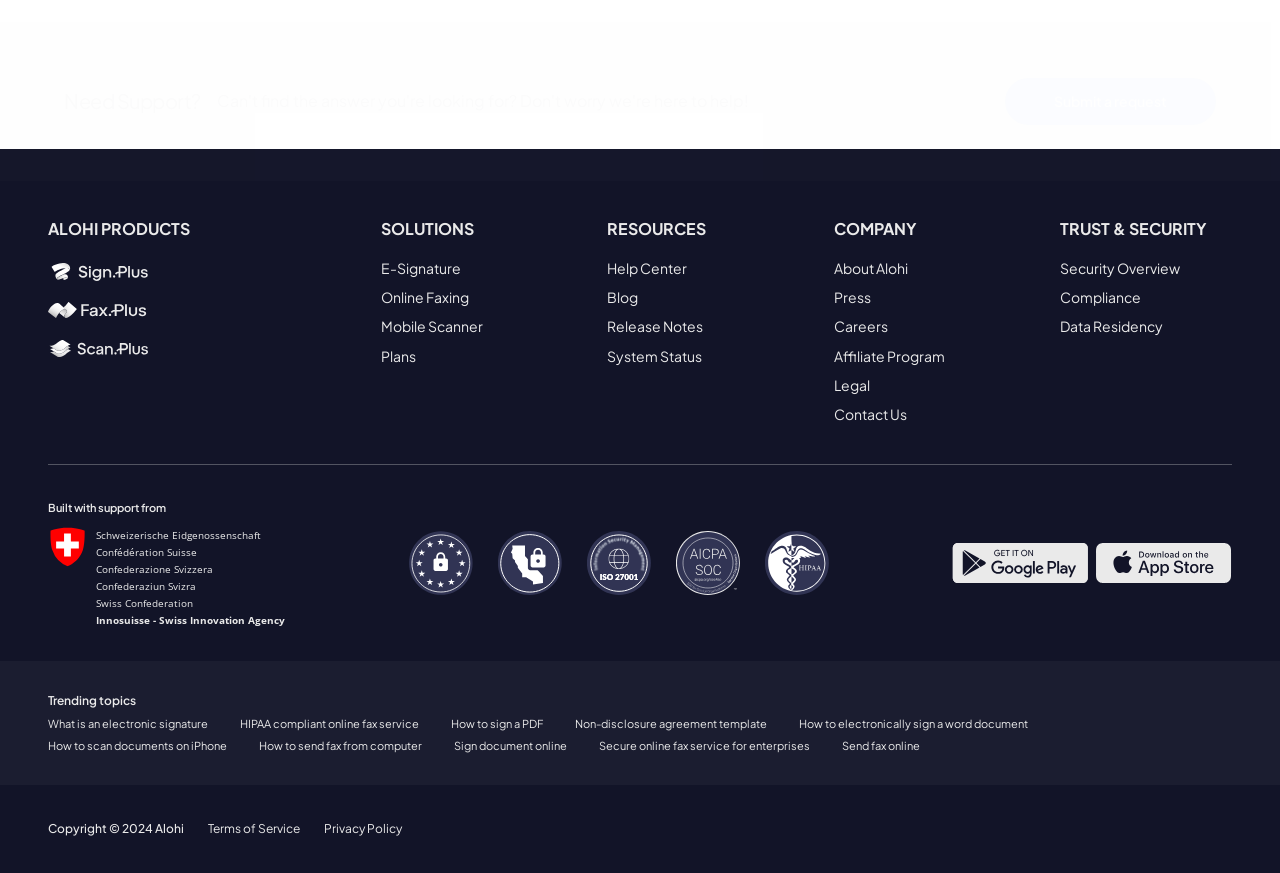Locate the bounding box coordinates of the element's region that should be clicked to carry out the following instruction: "Read about 'What is an electronic signature'". The coordinates need to be four float numbers between 0 and 1, i.e., [left, top, right, bottom].

[0.038, 0.817, 0.162, 0.842]